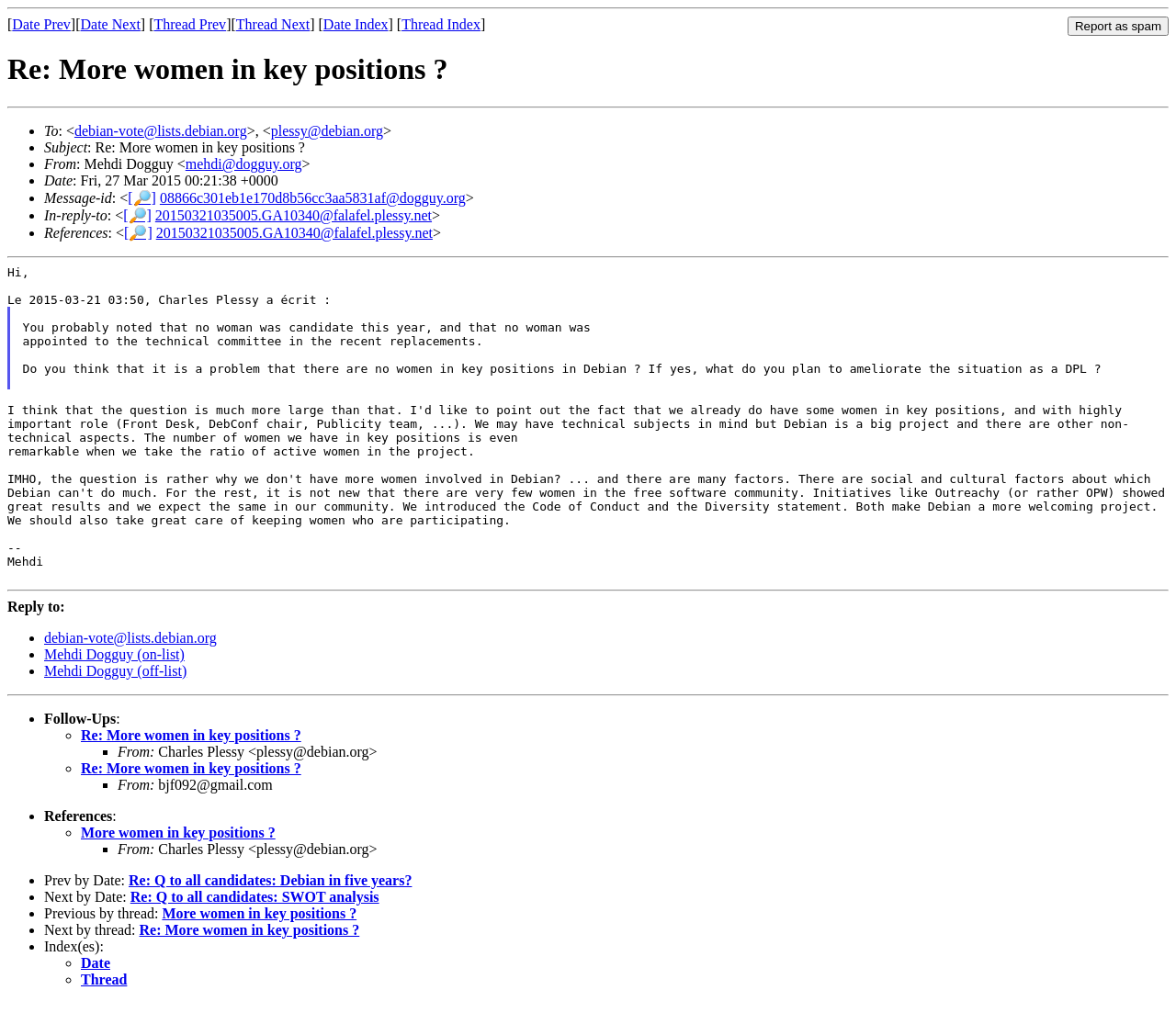Please find the bounding box coordinates of the element that must be clicked to perform the given instruction: "View thread index". The coordinates should be four float numbers from 0 to 1, i.e., [left, top, right, bottom].

[0.342, 0.016, 0.408, 0.031]